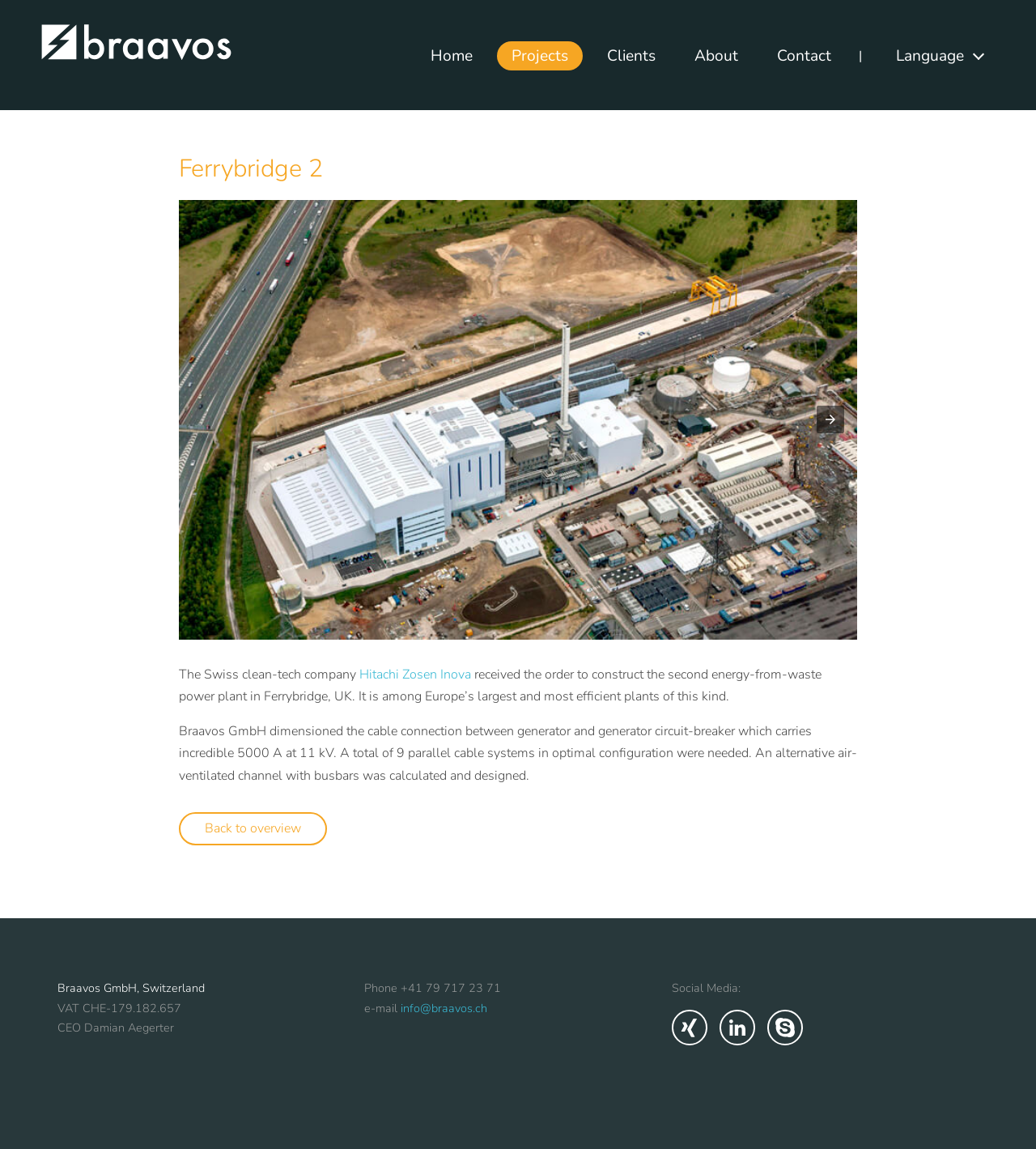Identify the bounding box coordinates for the element you need to click to achieve the following task: "Click the logo". The coordinates must be four float values ranging from 0 to 1, formatted as [left, top, right, bottom].

[0.04, 0.042, 0.224, 0.057]